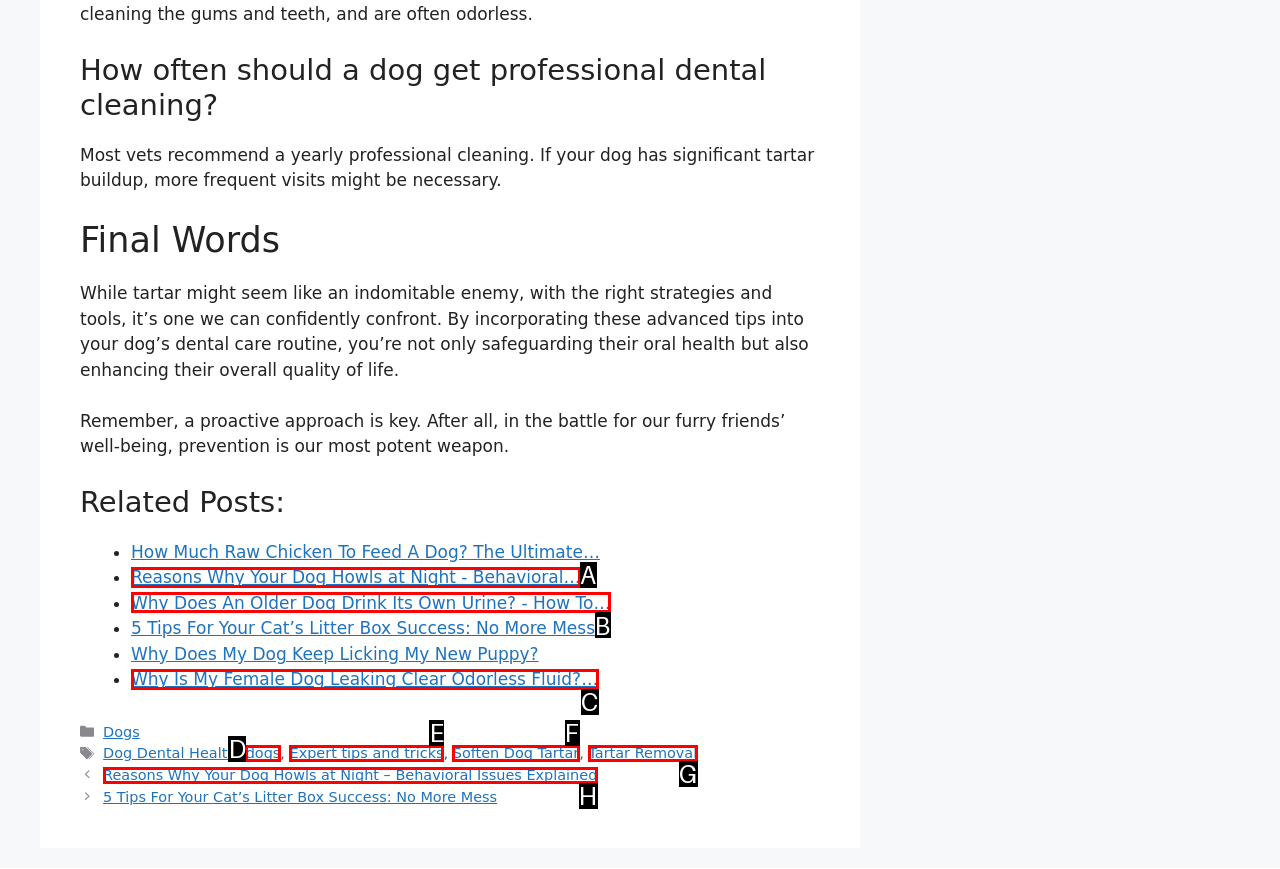From the provided options, which letter corresponds to the element described as: Tartar Removal
Answer with the letter only.

G